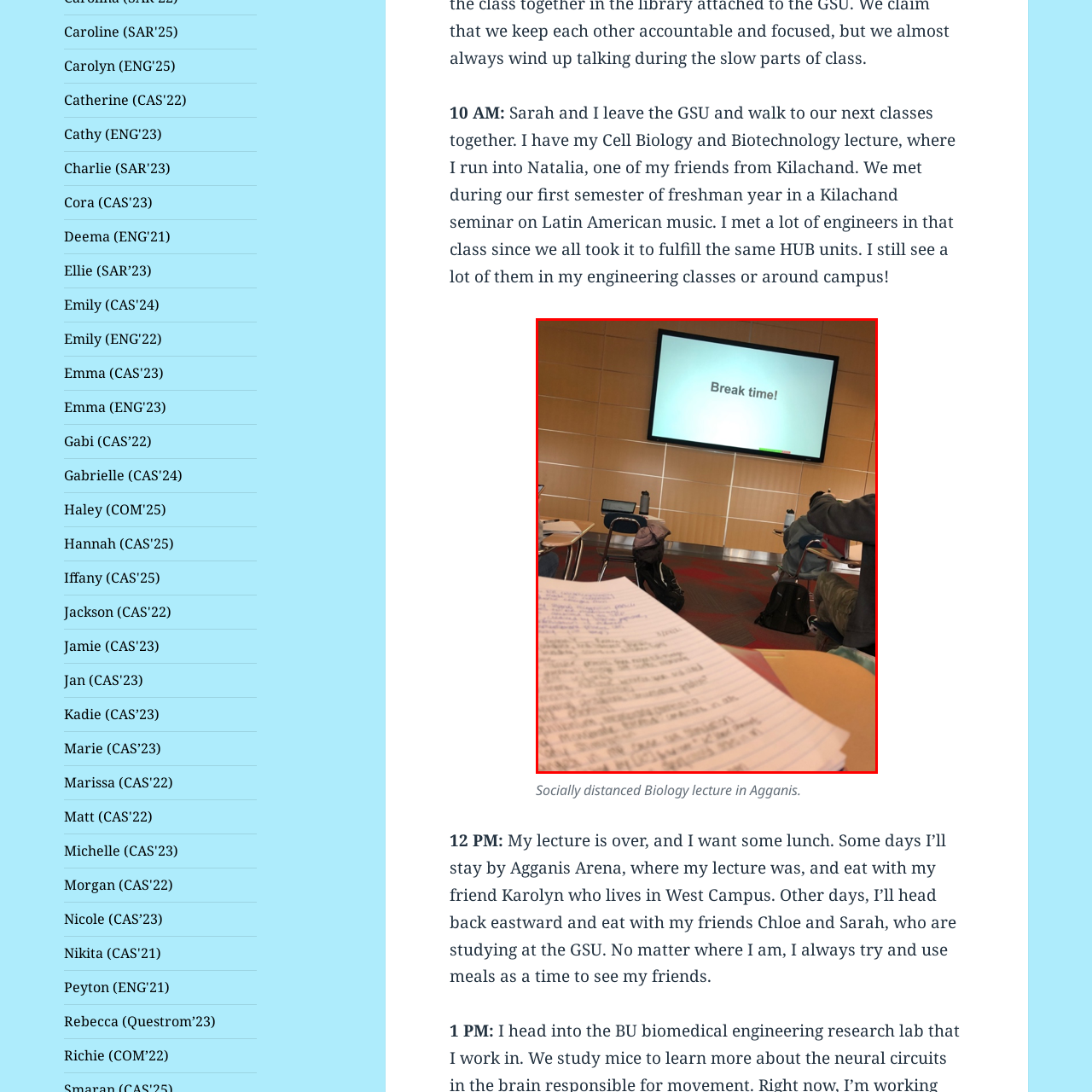Offer a detailed caption for the image that is surrounded by the red border.

In this cozy classroom scene, a large screen at the front displays the message "Break time!" indicating a pause in a lesson. The image captures a close-up view of a student's notes on a desk, revealing handwritten content, likely related to the ongoing class. To the left, a water bottle and a device are visible on the desk, suggesting an atmosphere of studying and collaboration. In the background, fellow students are seen engaging in relaxed conversation, some with their belongings and notes, as they enjoy this brief intermission during the biology lecture held at Agganis Arena. The warm color palette of the room, combined with the energy of students taking a moment to unwind, creates a lively academic environment.